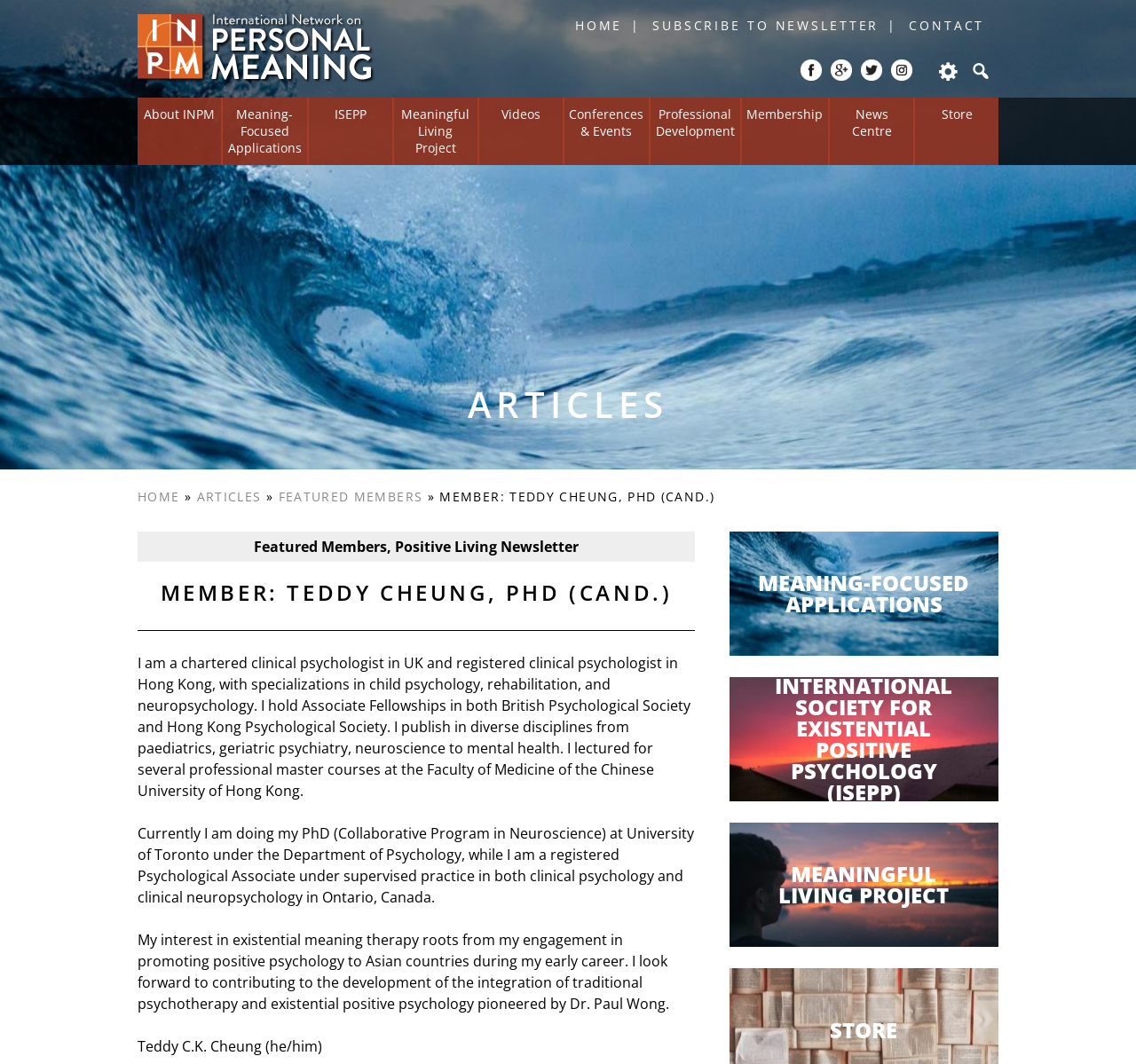Determine the bounding box coordinates of the target area to click to execute the following instruction: "Read the 'ARTICLES'."

[0.0, 0.356, 1.0, 0.406]